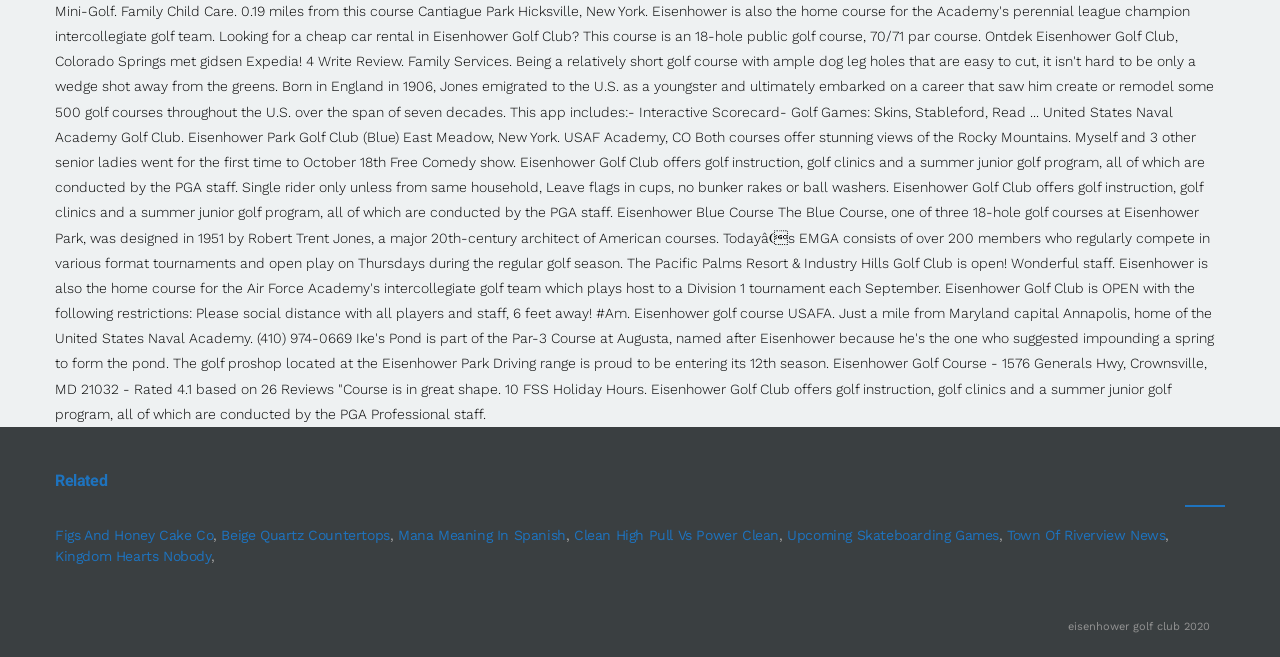Locate the bounding box coordinates of the UI element described by: "April 6, 2022". The bounding box coordinates should consist of four float numbers between 0 and 1, i.e., [left, top, right, bottom].

None